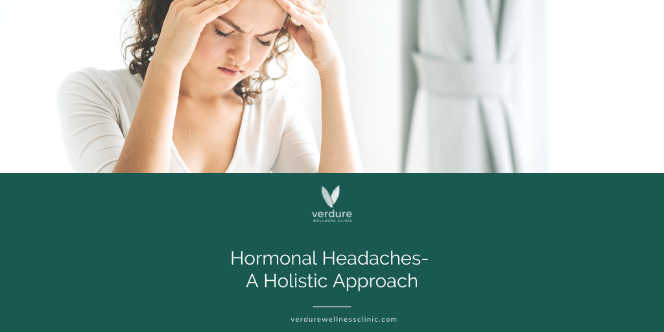What might trigger hormonal headaches? From the image, respond with a single word or brief phrase.

Menstrual cycle fluctuations